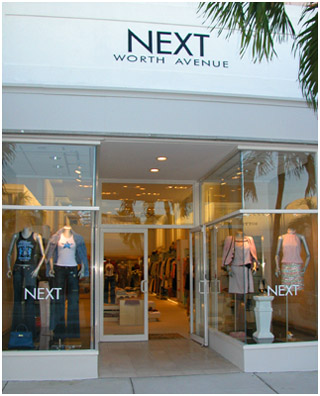Generate an elaborate description of what you see in the image.

The image showcases the storefront of "NEXT," a clothing store located on Worth Avenue in Palm Beach, Florida. The elegant design features large glass windows flanked by two "NEXT" logos, which invite passersby to explore the stylish offerings within. Mannequins display a selection of fashionable attire, hinting at the store's focus on contemporary women's clothing, including casual wear and elegant evening options. The bright, welcoming interior is visible through the doorway, suggesting a spacious and well-organized shopping environment. This store is recognized for its sophisticated collection and has undergone recent renovations to enhance its appeal, making it a must-visit destination for fashion enthusiasts in the region.